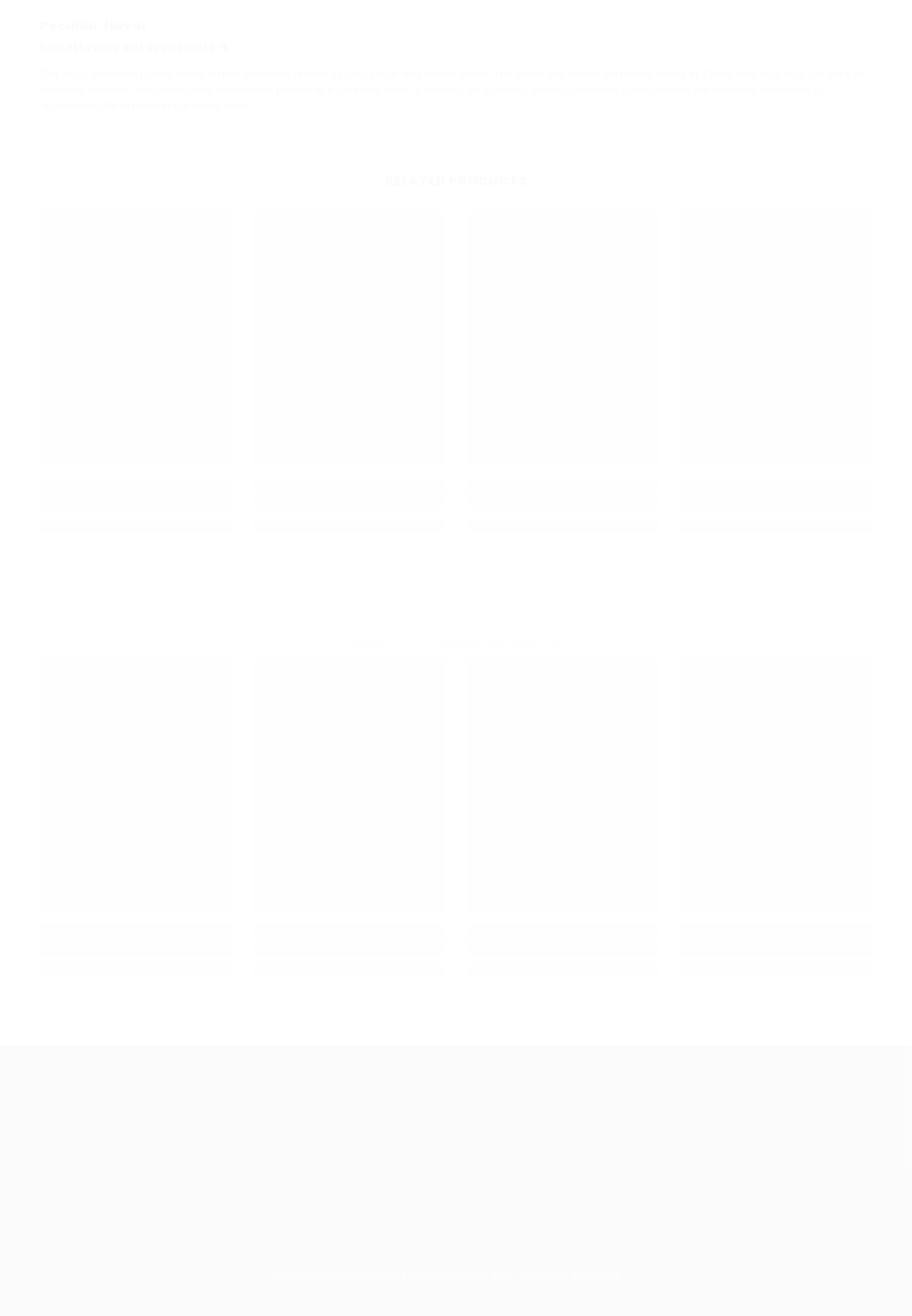Determine the bounding box coordinates of the clickable region to follow the instruction: "Click the 'About Us' link".

[0.418, 0.842, 0.462, 0.857]